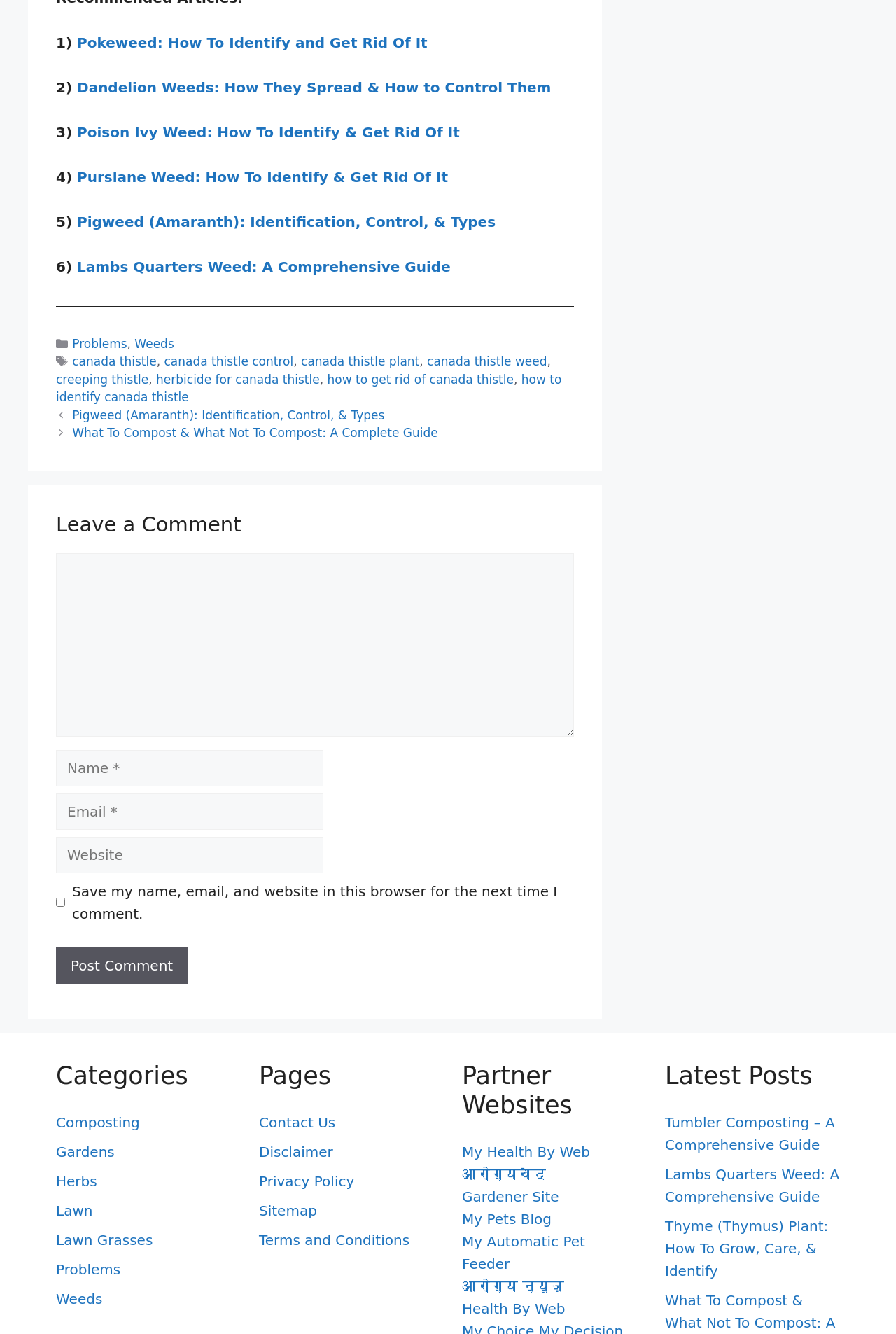What is the topic of the first link on the webpage?
We need a detailed and exhaustive answer to the question. Please elaborate.

The first link on the webpage is 'Pokeweed: How To Identify and Get Rid Of It', which suggests that the topic of the link is Pokeweed.